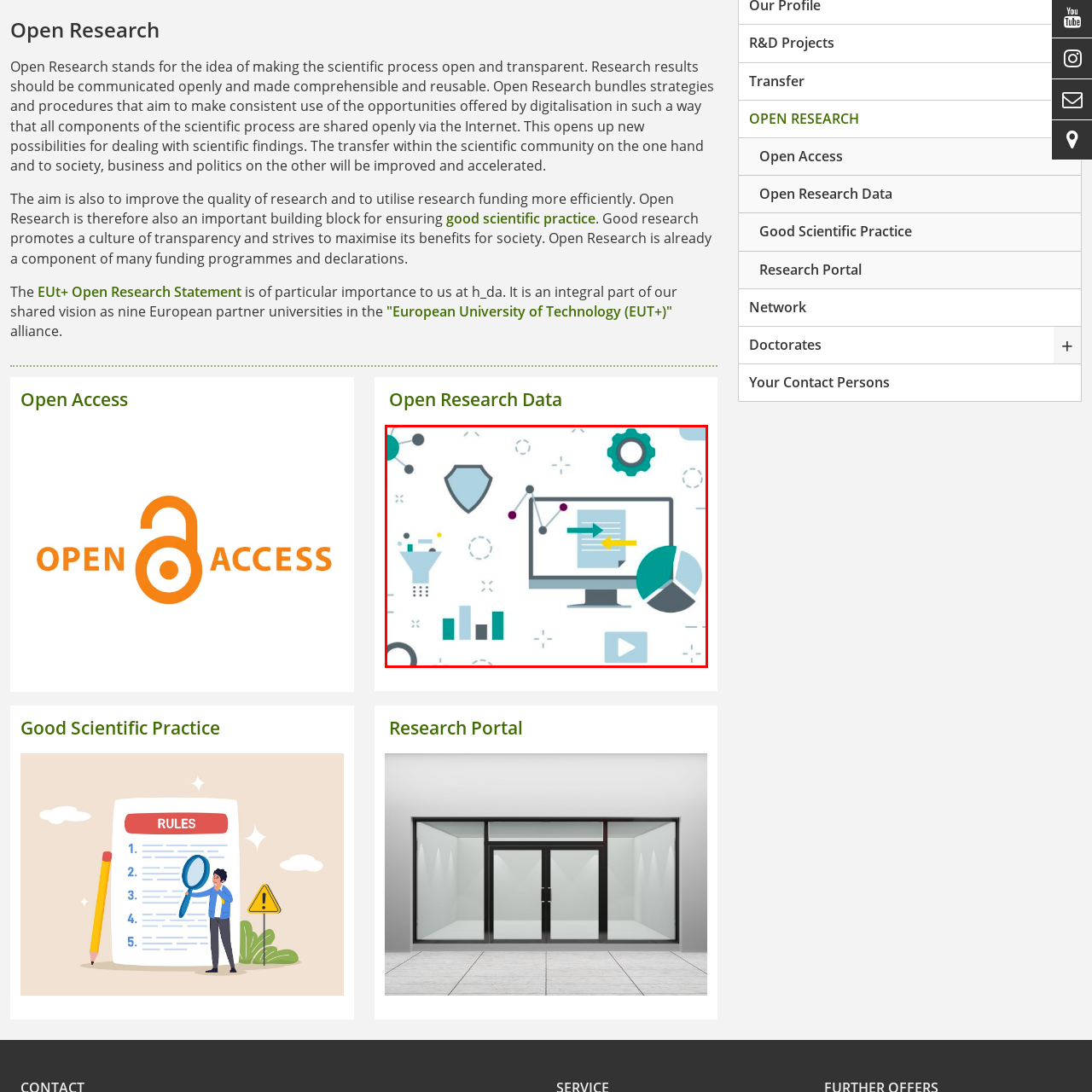Offer a detailed account of the image that is framed by the red bounding box.

This image depicts a visually engaging and modern illustration centered around the theme of open research data. It features a computer monitor displaying a document with arrows suggesting data flow or analysis. Surrounding the monitor are various abstract icons representing data processing and analysis, including charts, a shield symbolizing security, a funnel for data collection, and gear icons signifying technology and systems. This artistic representation emphasizes the idea of transparency and accessibility in scientific research, underscoring the importance of sharing findings and methodologies openly in the digital age. The use of a clean, bright color palette enhances the contemporary feel, making it suitable for a digital platform focused on open research initiatives.